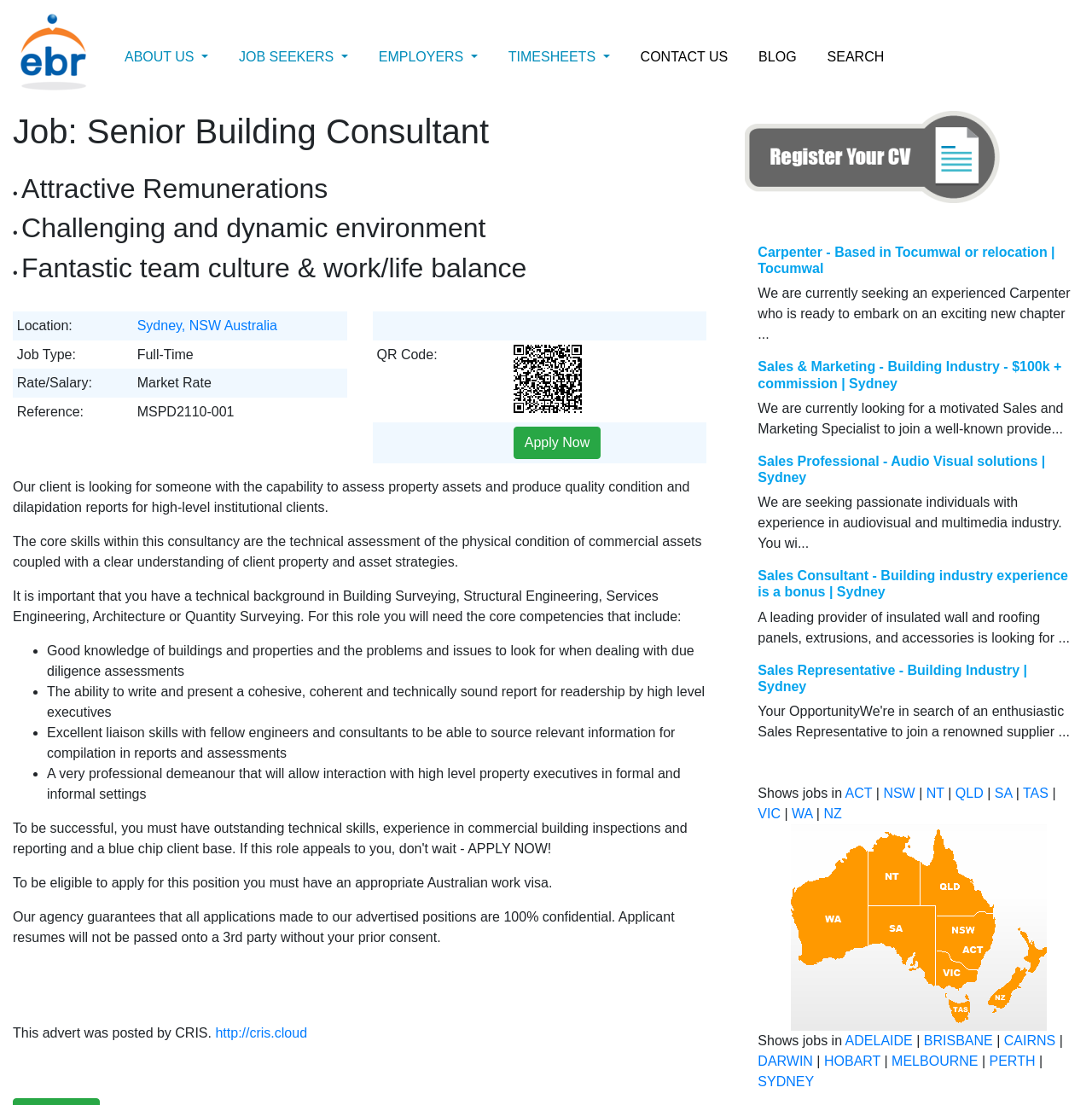Please identify the bounding box coordinates of the element's region that I should click in order to complete the following instruction: "Apply for the job". The bounding box coordinates consist of four float numbers between 0 and 1, i.e., [left, top, right, bottom].

[0.47, 0.386, 0.55, 0.416]